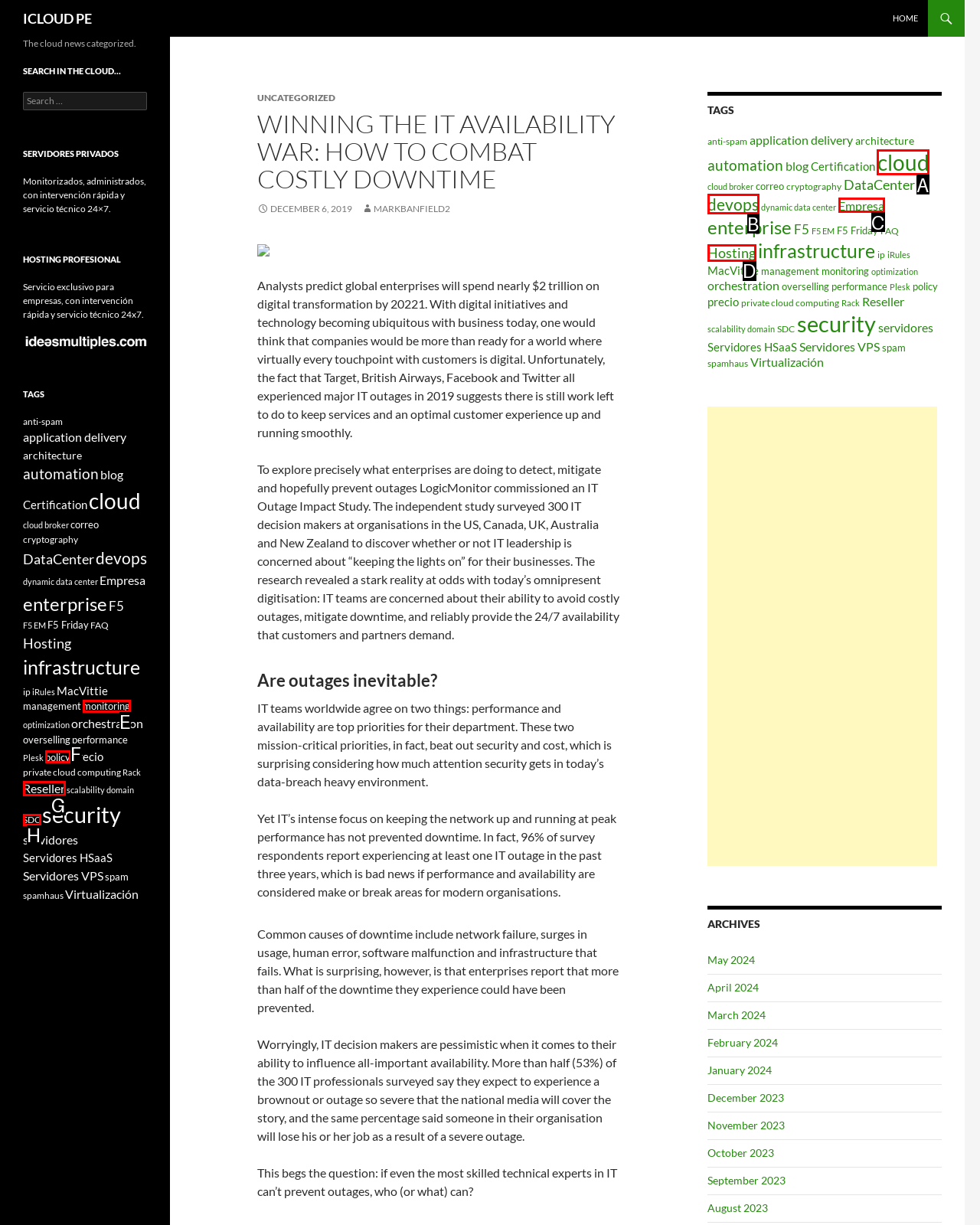To achieve the task: Click on the 'cloud' tag, indicate the letter of the correct choice from the provided options.

A